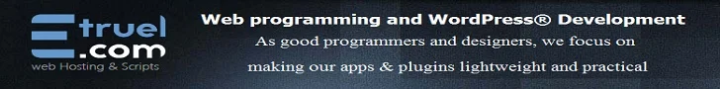What is the tone conveyed by the color scheme and typography?
Respond to the question with a well-detailed and thorough answer.

The caption describes the color scheme and typography as conveying professionalism, which suggests that the visual elements of the image are designed to evoke a sense of expertise and trustworthiness, aligning with Etruel.com's branding in the web hosting and scripts sector.